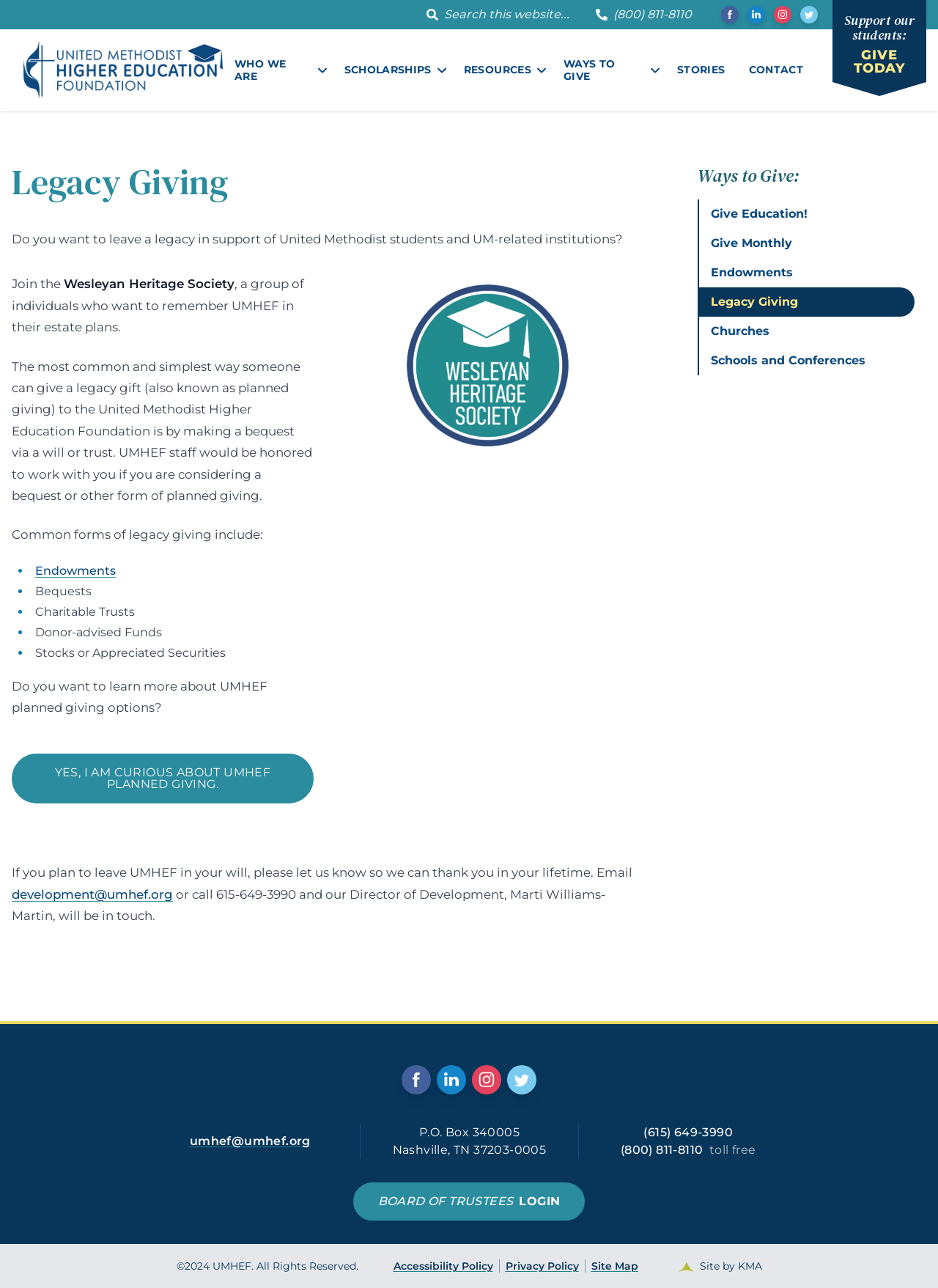What are the ways to give mentioned on the webpage?
Please provide a single word or phrase as your answer based on the screenshot.

Give Education!, Give Monthly, Endowments, Legacy Giving, Churches, Schools and Conferences